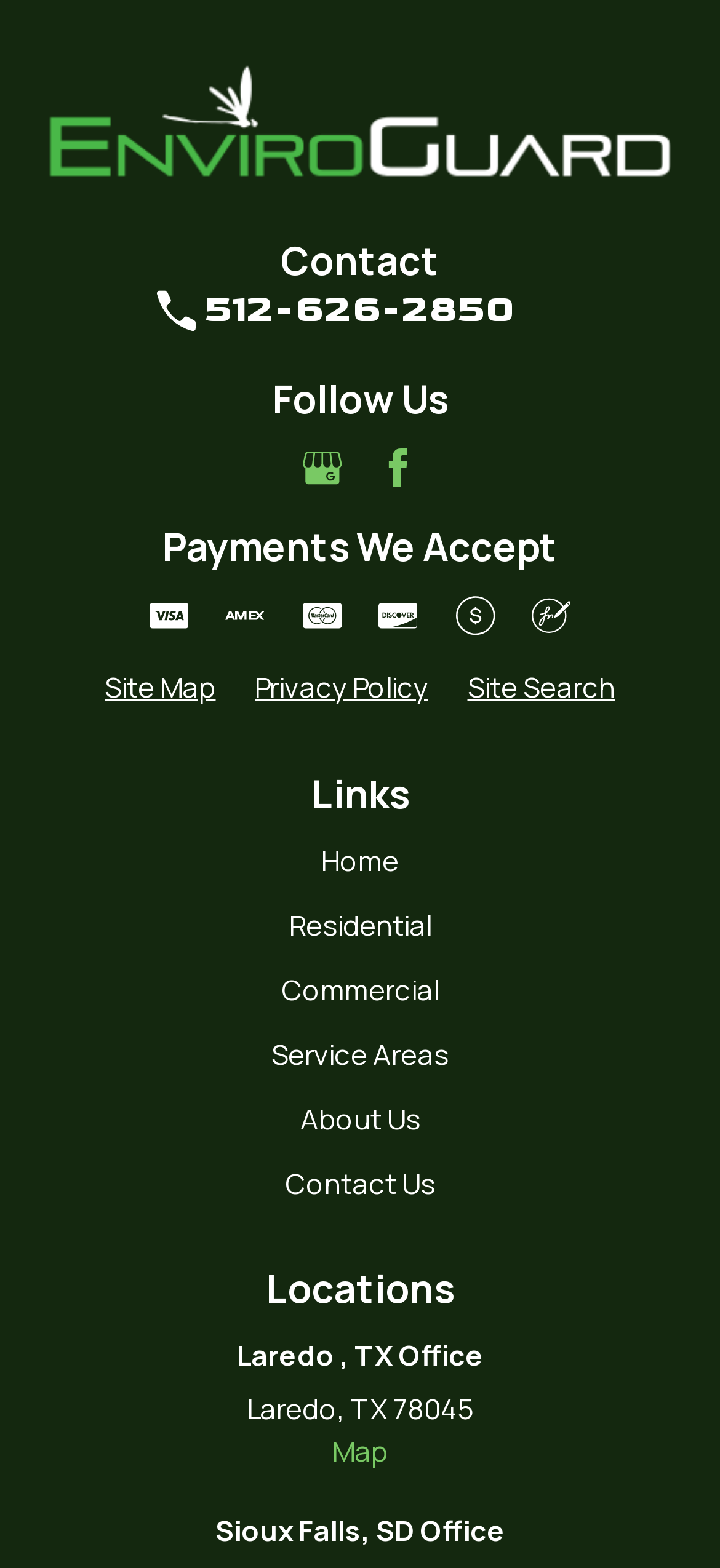Bounding box coordinates are given in the format (top-left x, top-left y, bottom-right x, bottom-right y). All values should be floating point numbers between 0 and 1. Provide the bounding box coordinate for the UI element described as: parent_node: Contact aria-label="Home" title="Home"

[0.064, 0.04, 0.936, 0.114]